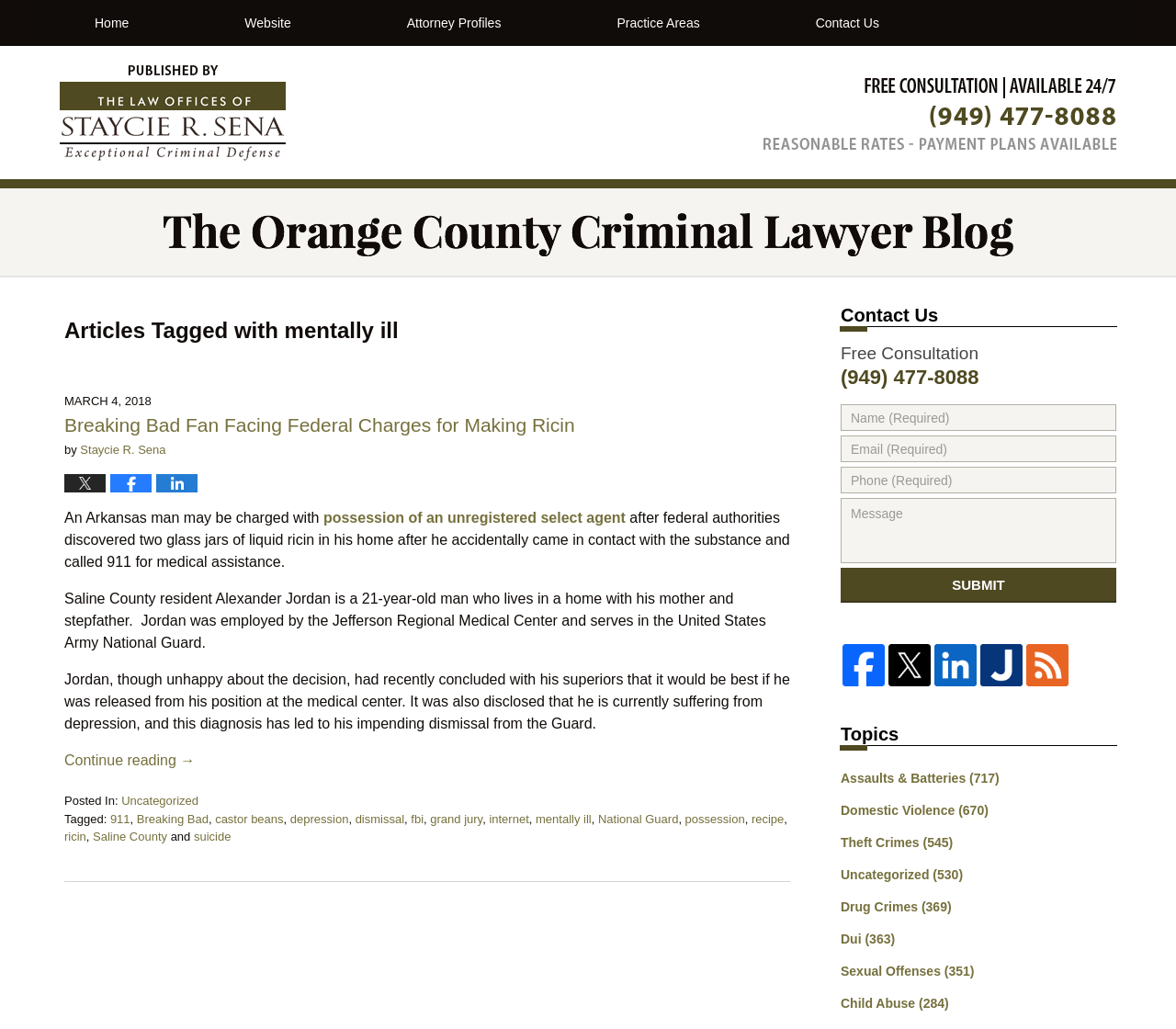Identify the bounding box coordinates of the clickable region to carry out the given instruction: "Click the 'Home' link".

[0.031, 0.0, 0.159, 0.045]